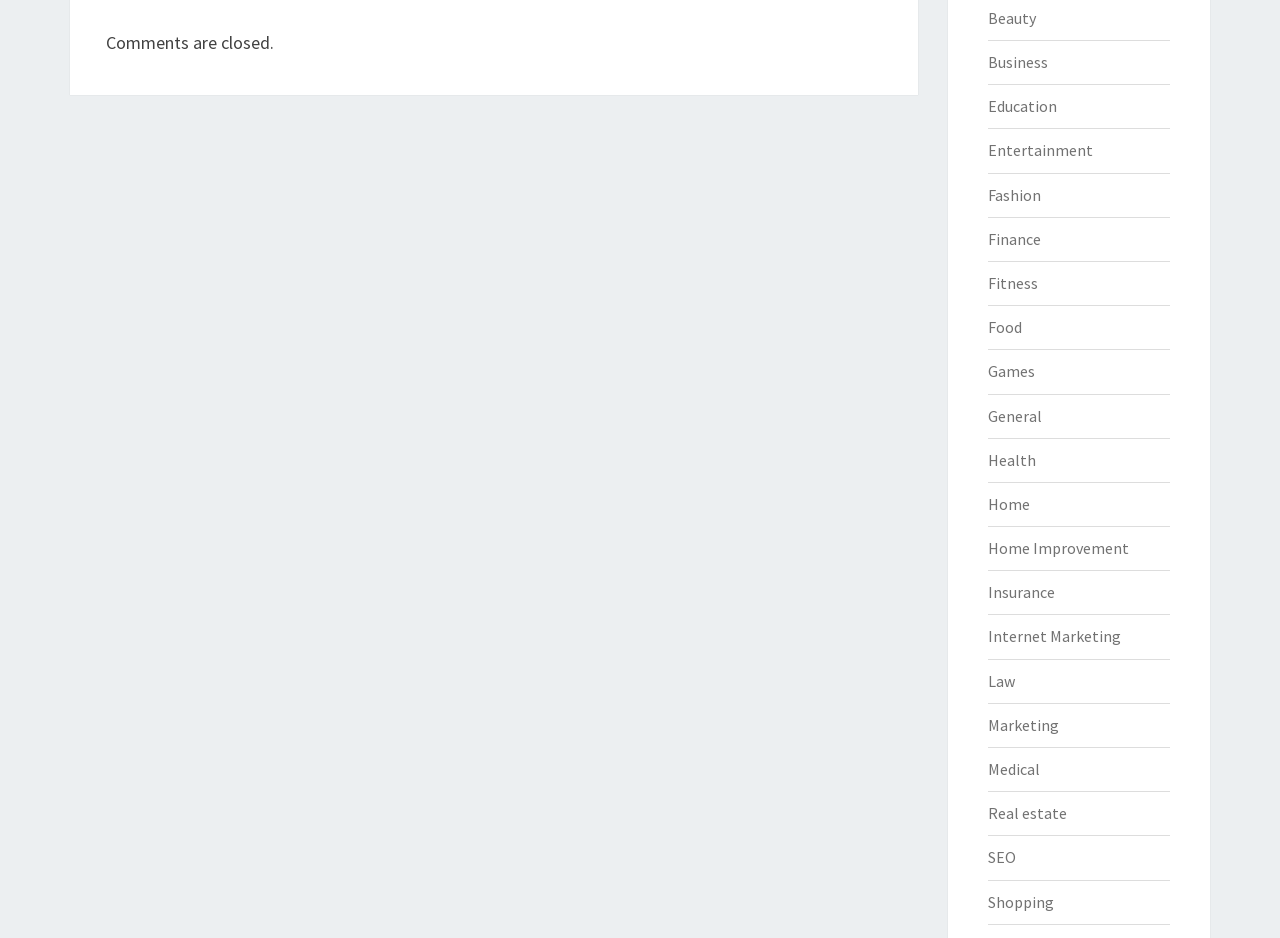Specify the bounding box coordinates of the area that needs to be clicked to achieve the following instruction: "browse the Shopping section".

[0.771, 0.951, 0.823, 0.972]